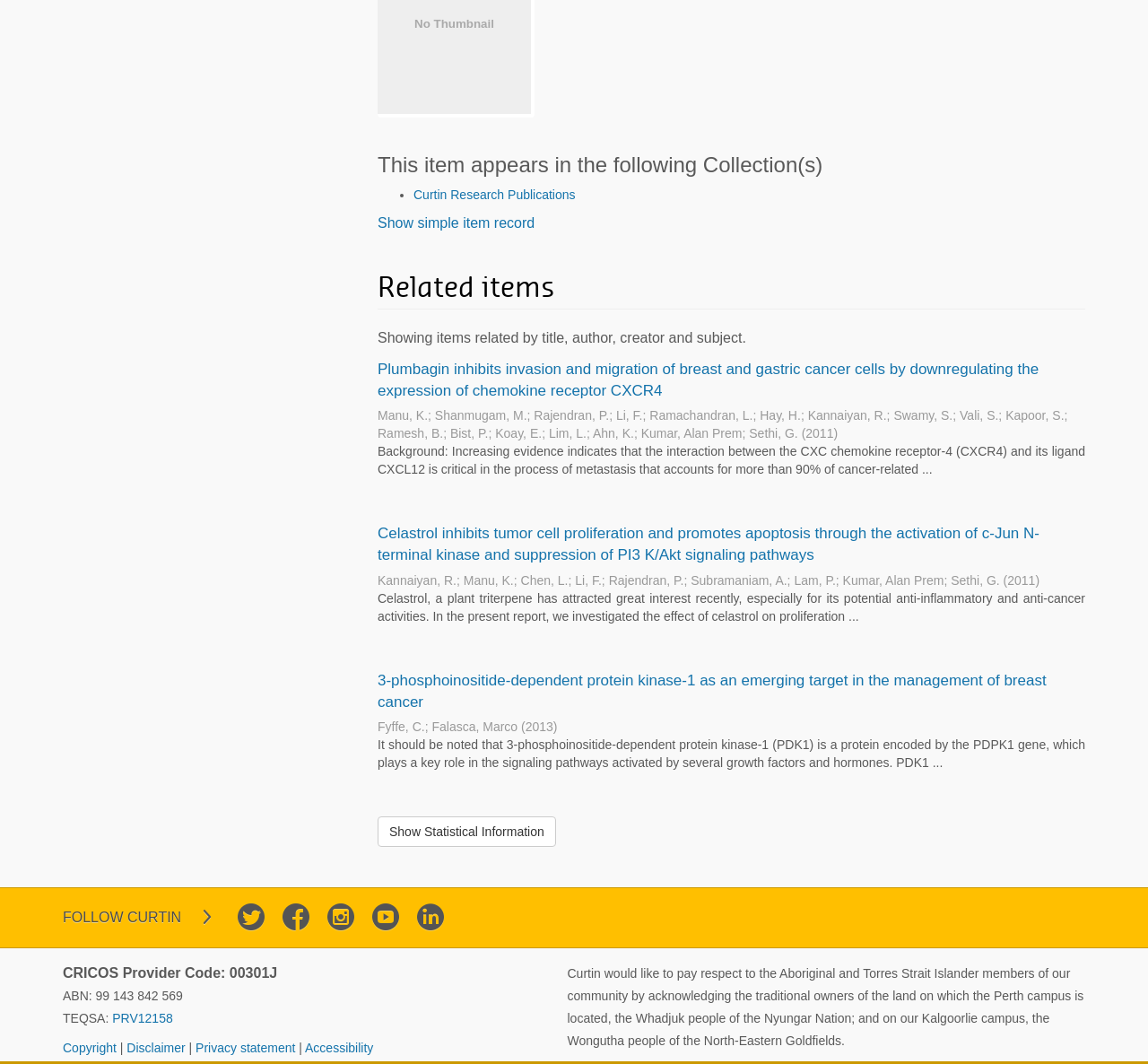Provide a brief response to the question below using one word or phrase:
What is the name of the research publication listed first?

Molecular Cancer